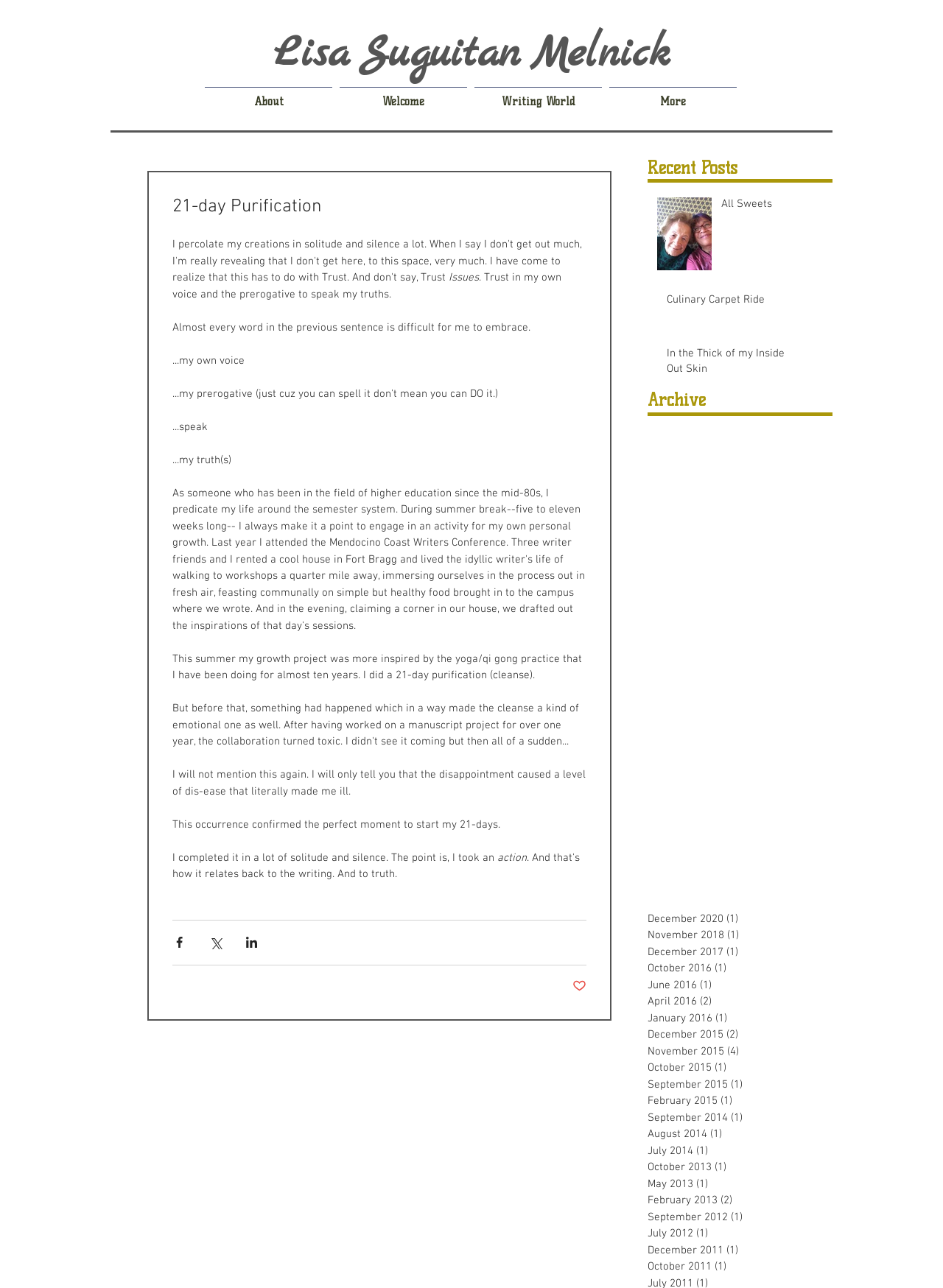Find the bounding box coordinates of the clickable element required to execute the following instruction: "Select the 'All Sweets' post". Provide the coordinates as four float numbers between 0 and 1, i.e., [left, top, right, bottom].

[0.687, 0.146, 0.859, 0.217]